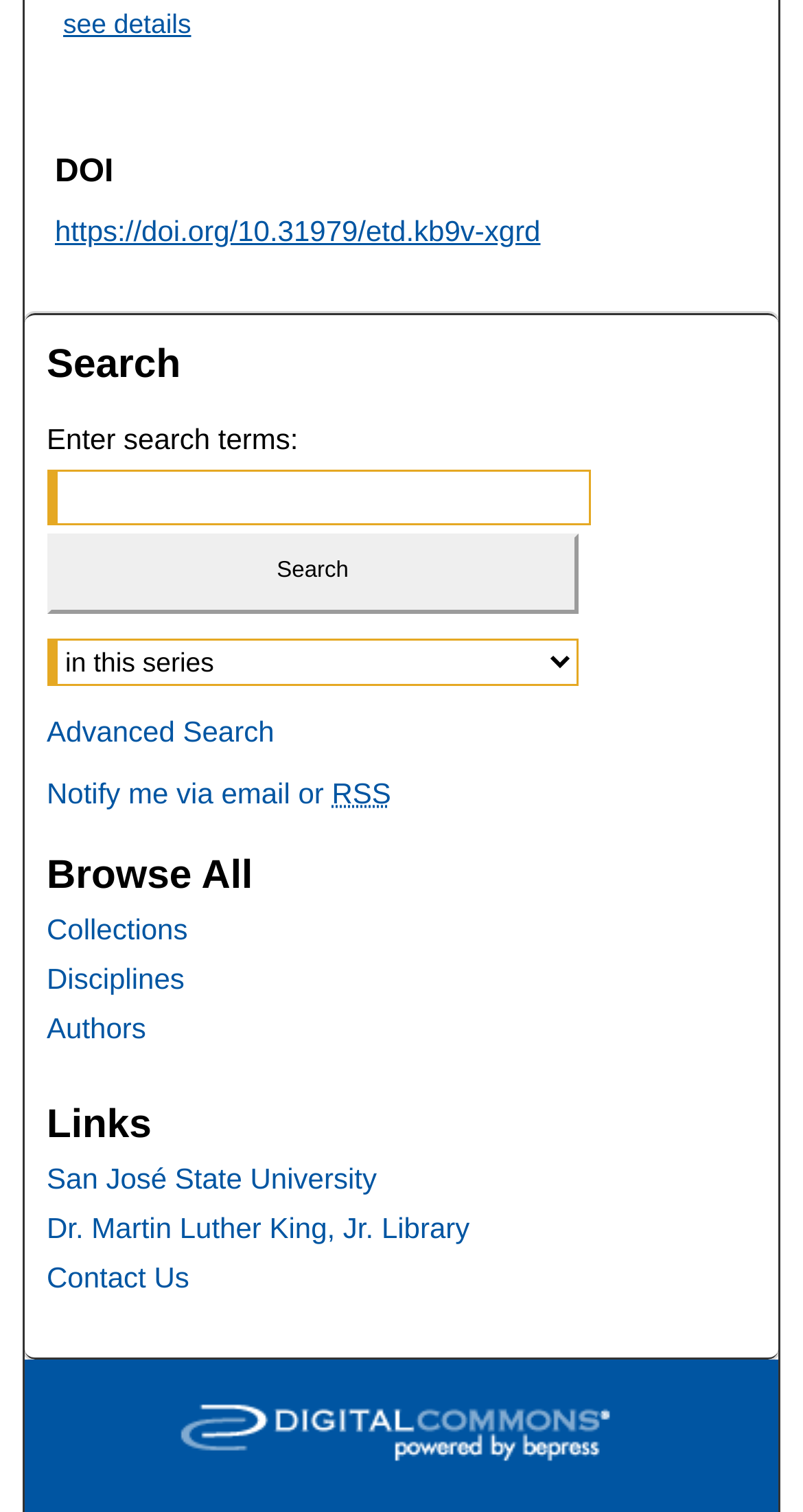Determine the bounding box coordinates in the format (top-left x, top-left y, bottom-right x, bottom-right y). Ensure all values are floating point numbers between 0 and 1. Identify the bounding box of the UI element described by: San José State University

[0.058, 0.769, 0.674, 0.79]